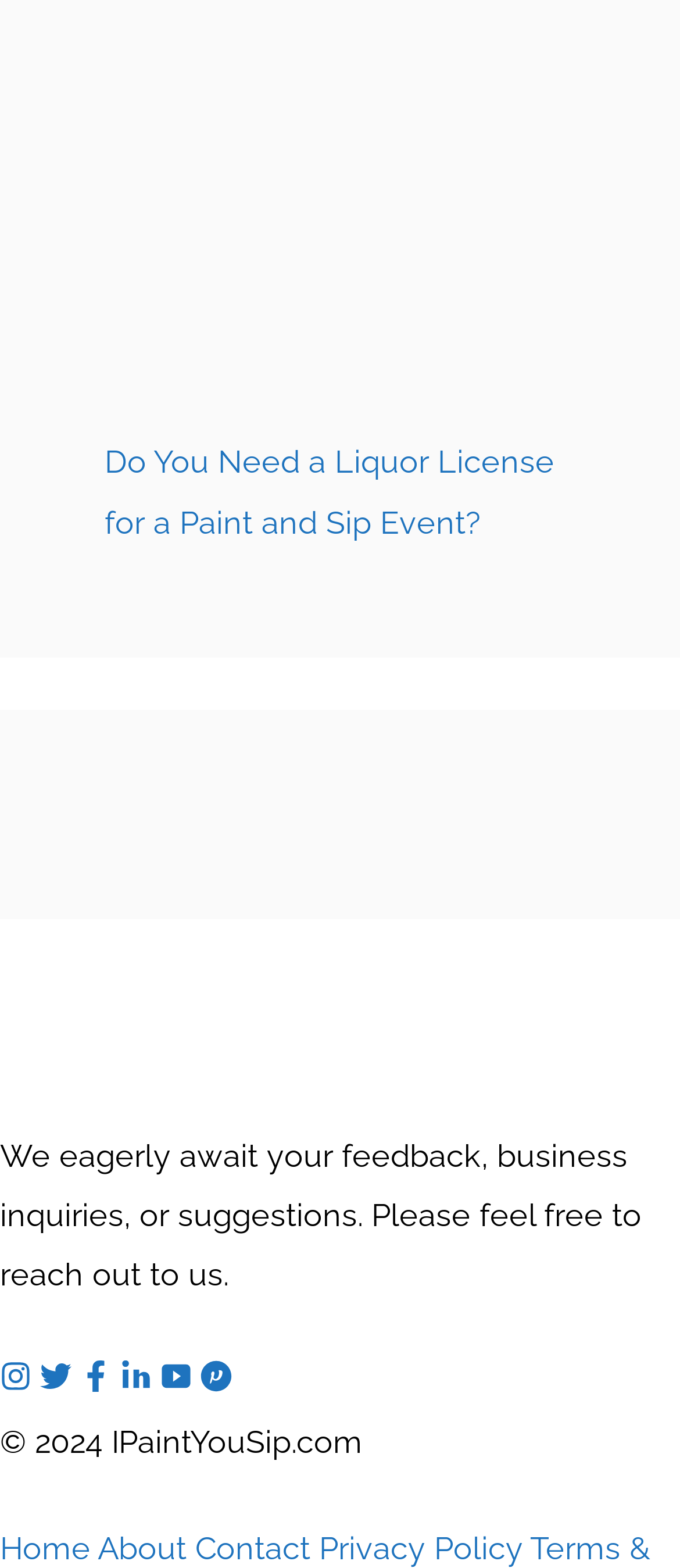Determine the bounding box coordinates for the area that should be clicked to carry out the following instruction: "Go to the home page".

[0.0, 0.975, 0.133, 0.999]